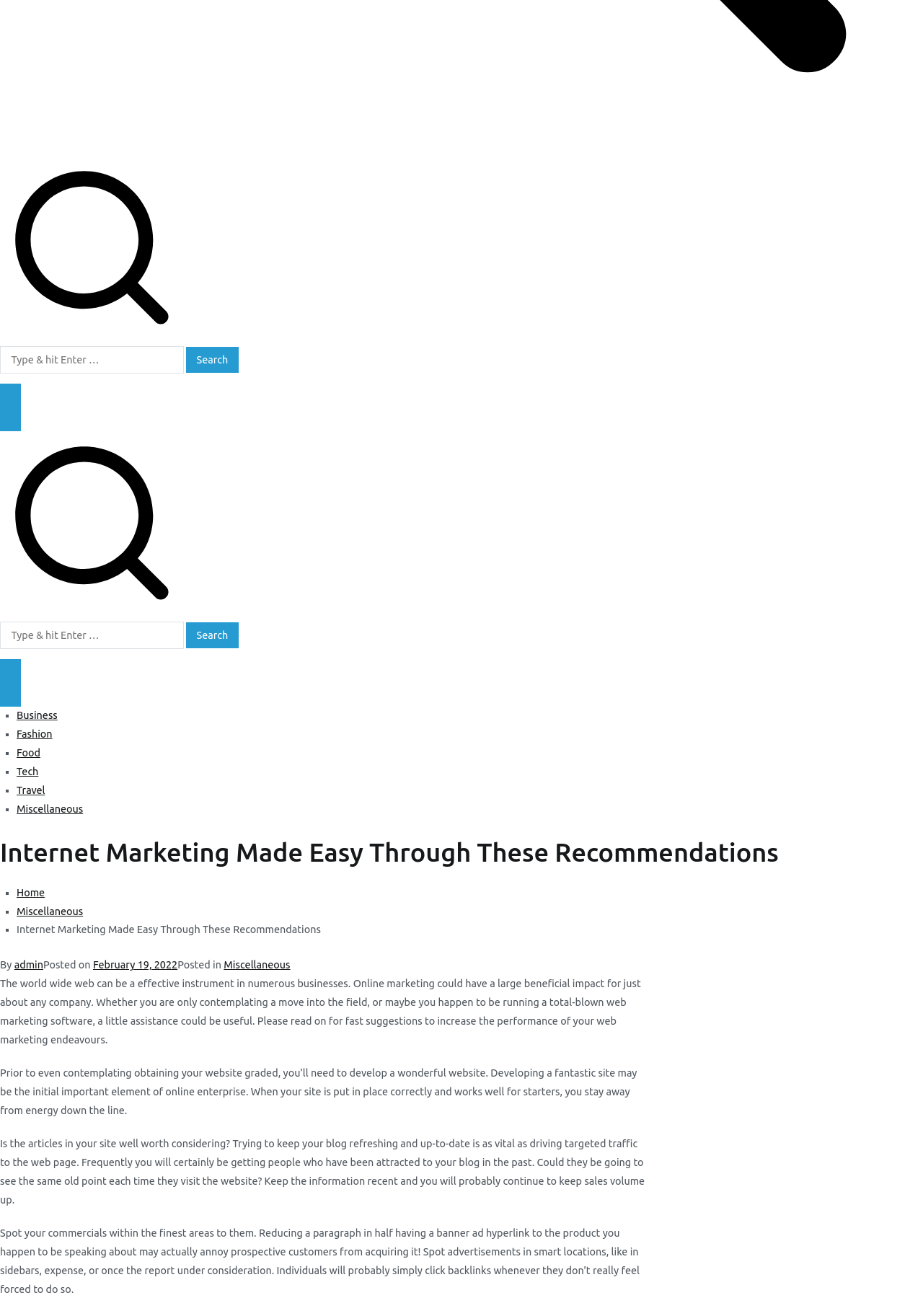Please determine the bounding box coordinates of the element to click in order to execute the following instruction: "Click on the Close Button". The coordinates should be four float numbers between 0 and 1, specified as [left, top, right, bottom].

[0.0, 0.512, 0.022, 0.537]